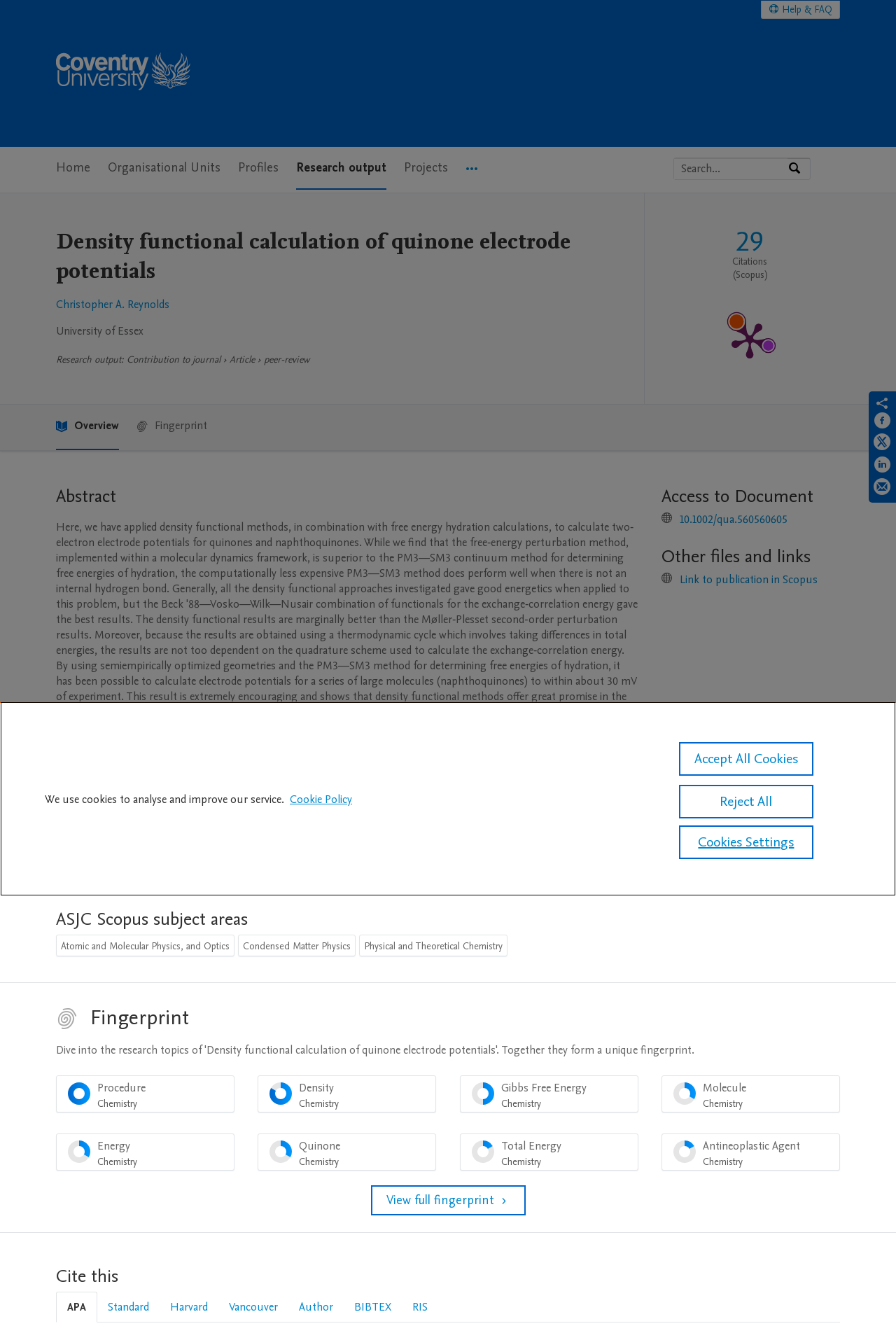What is the name of the journal?
Based on the visual content, answer with a single word or a brief phrase.

International Journal of Quantum Chemistry